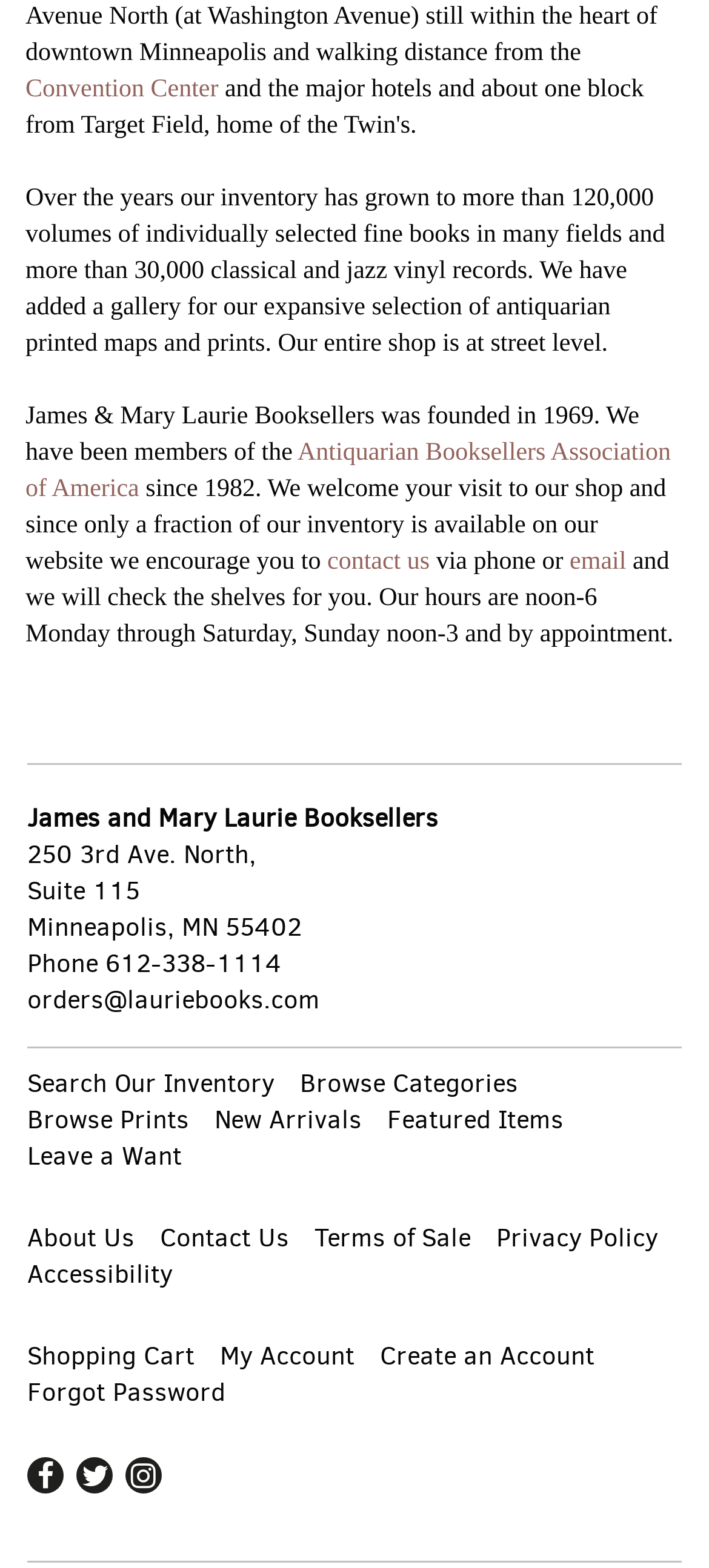Determine the bounding box for the UI element described here: "Contact Us".

[0.226, 0.779, 0.408, 0.801]